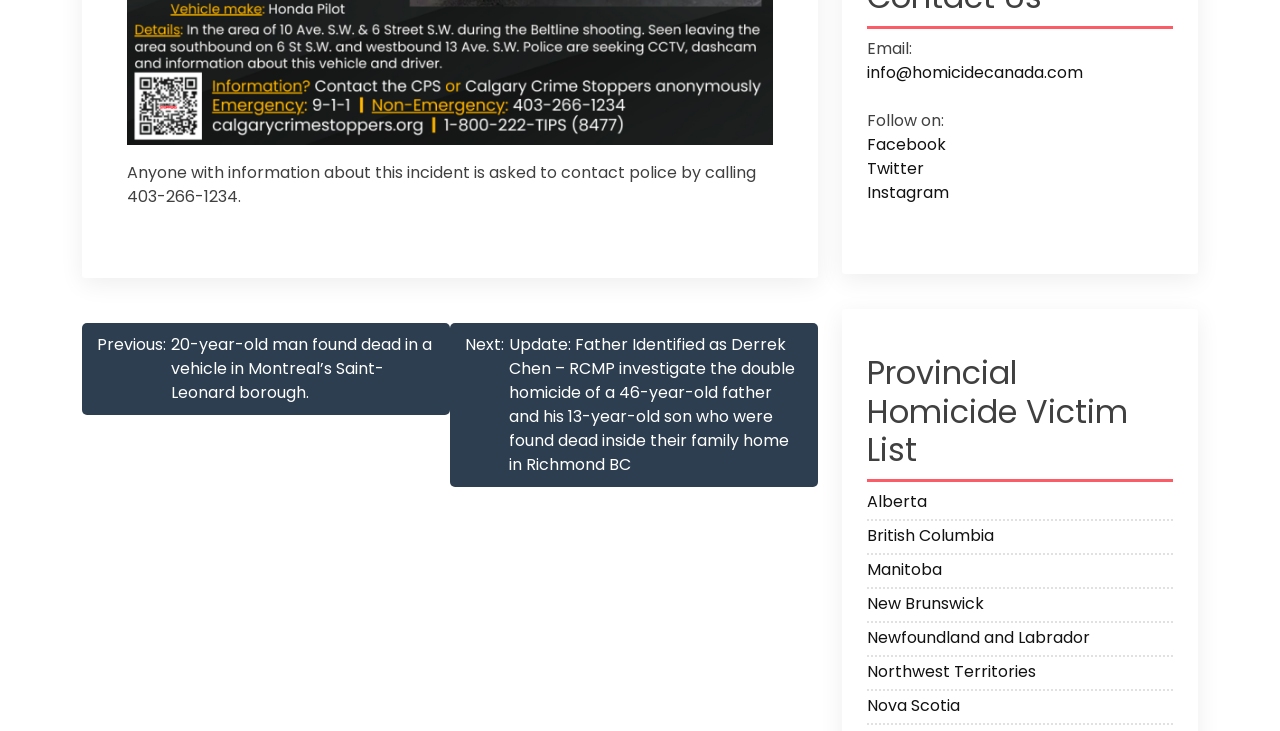Using the provided element description, identify the bounding box coordinates as (top-left x, top-left y, bottom-right x, bottom-right y). Ensure all values are between 0 and 1. Description: New Brunswick

[0.677, 0.81, 0.916, 0.85]